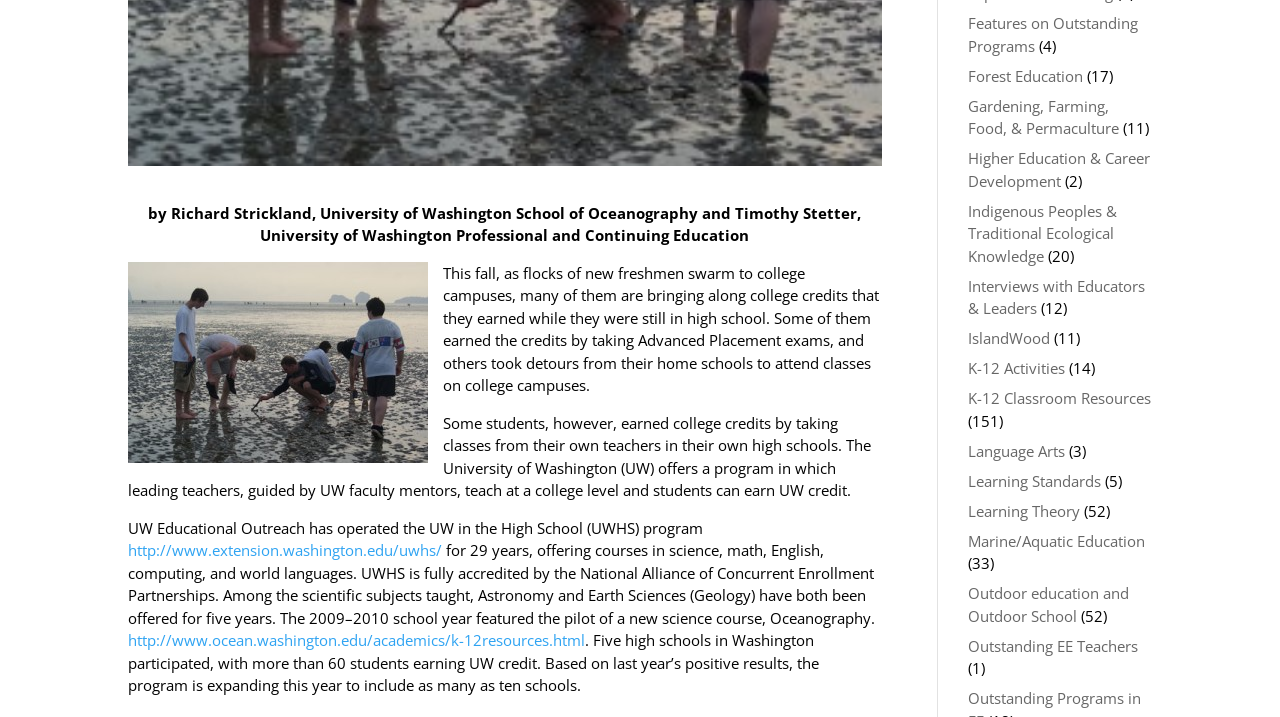Identify the bounding box for the UI element described as: "K-12 Classroom Resources". The coordinates should be four float numbers between 0 and 1, i.e., [left, top, right, bottom].

[0.756, 0.541, 0.899, 0.569]